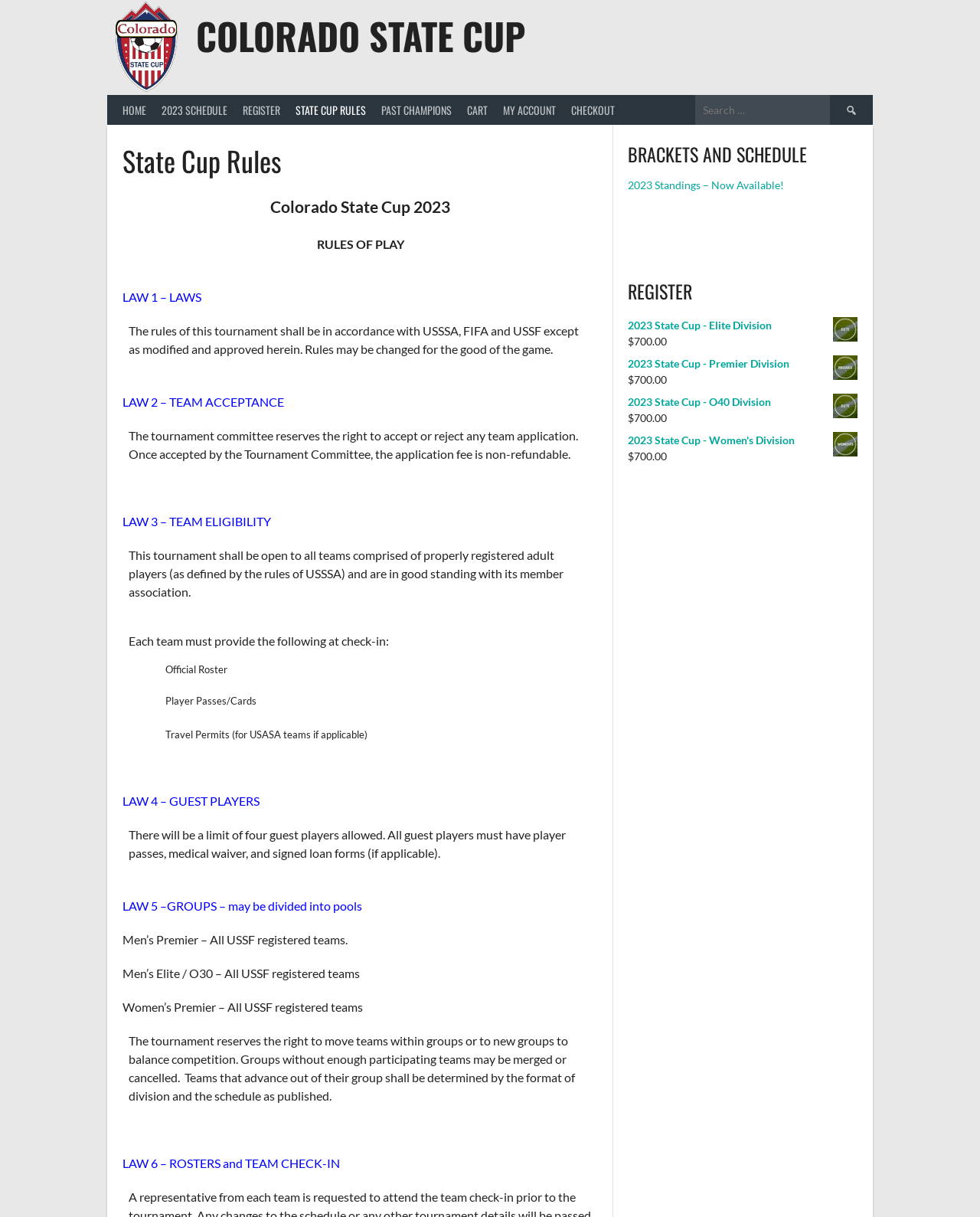Kindly determine the bounding box coordinates of the area that needs to be clicked to fulfill this instruction: "Click on the HOME link".

[0.117, 0.078, 0.157, 0.103]